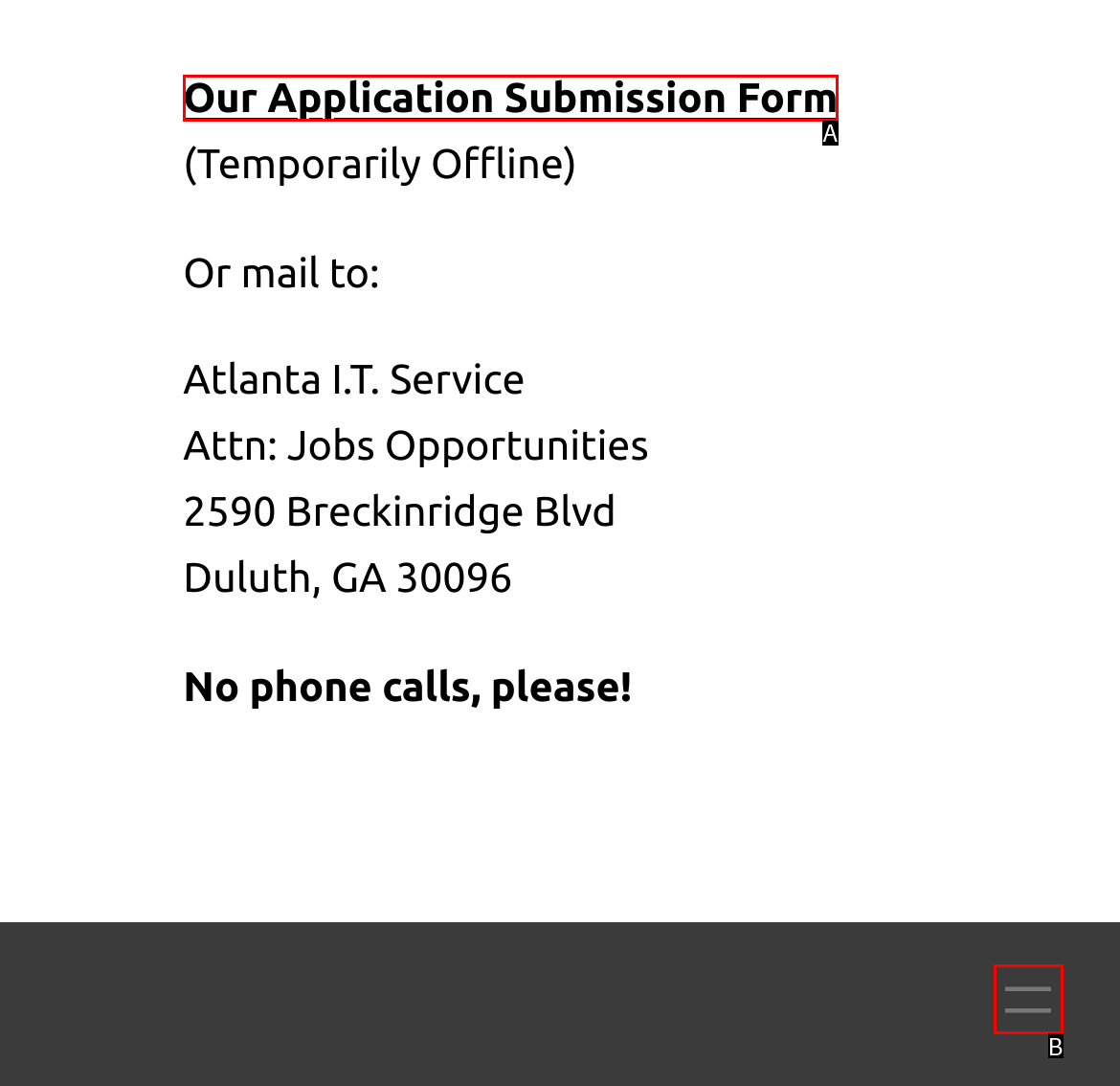Given the description: Our Application Submission Form, identify the HTML element that fits best. Respond with the letter of the correct option from the choices.

A